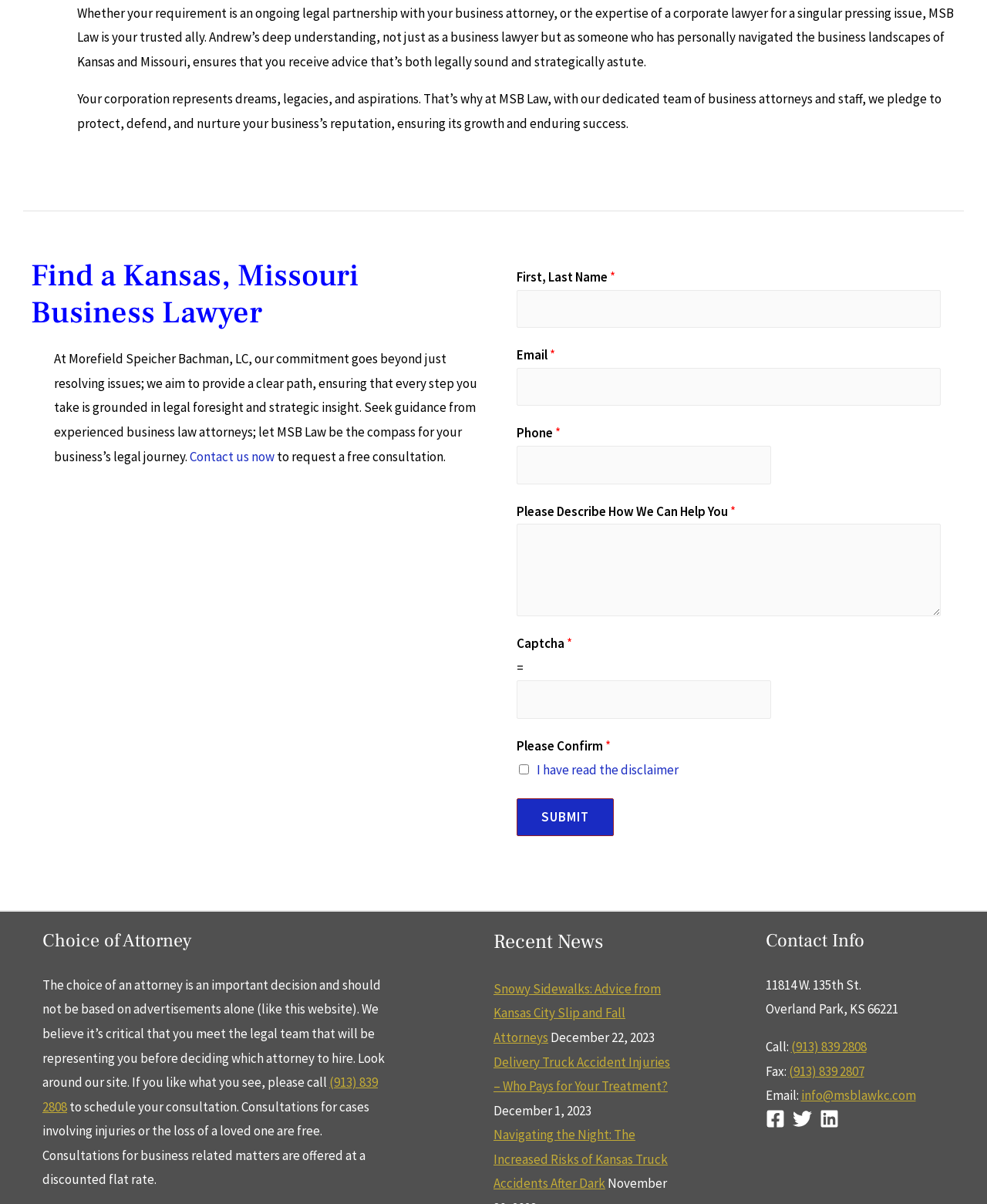Identify the bounding box coordinates for the UI element described as: "I have read the disclaimer". The coordinates should be provided as four floats between 0 and 1: [left, top, right, bottom].

[0.544, 0.632, 0.688, 0.647]